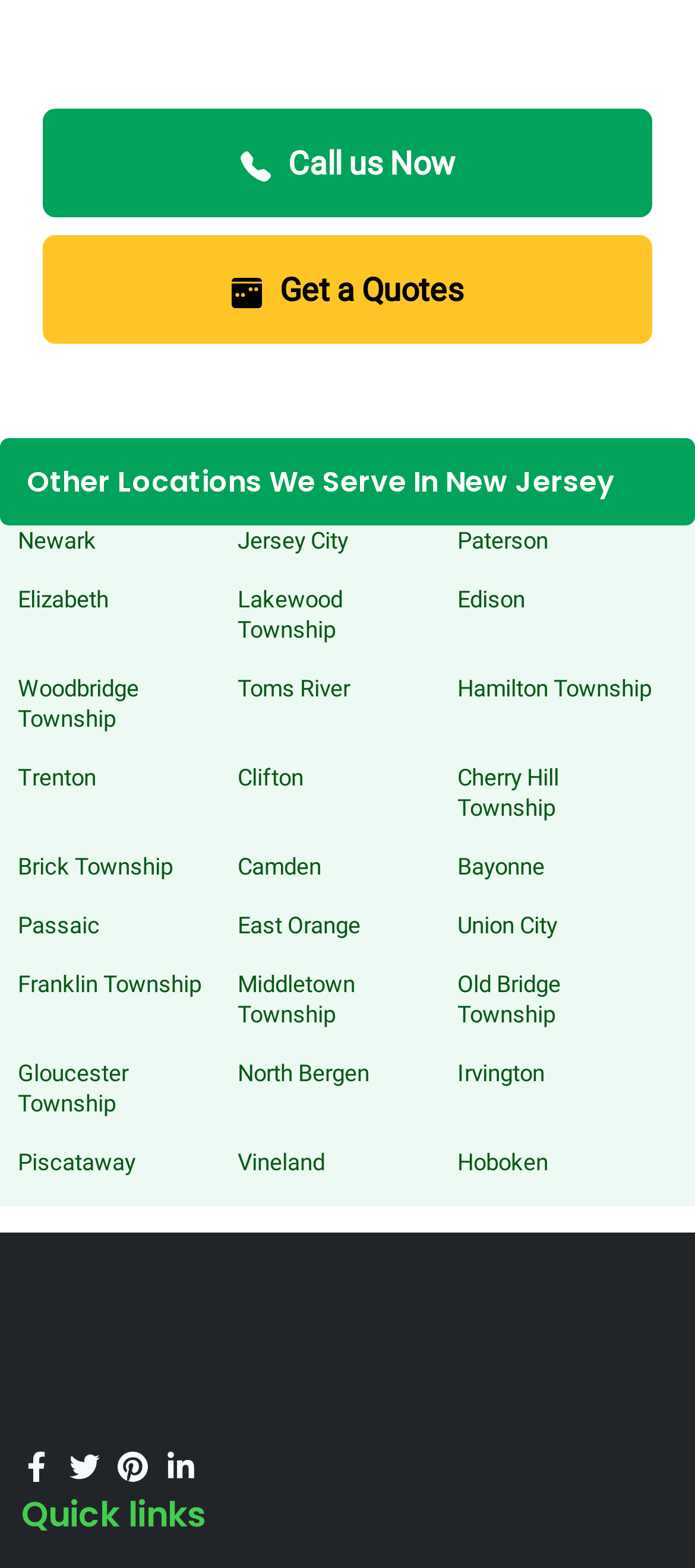Please identify the bounding box coordinates for the region that you need to click to follow this instruction: "Quickly access a link".

[0.031, 0.953, 0.969, 0.979]